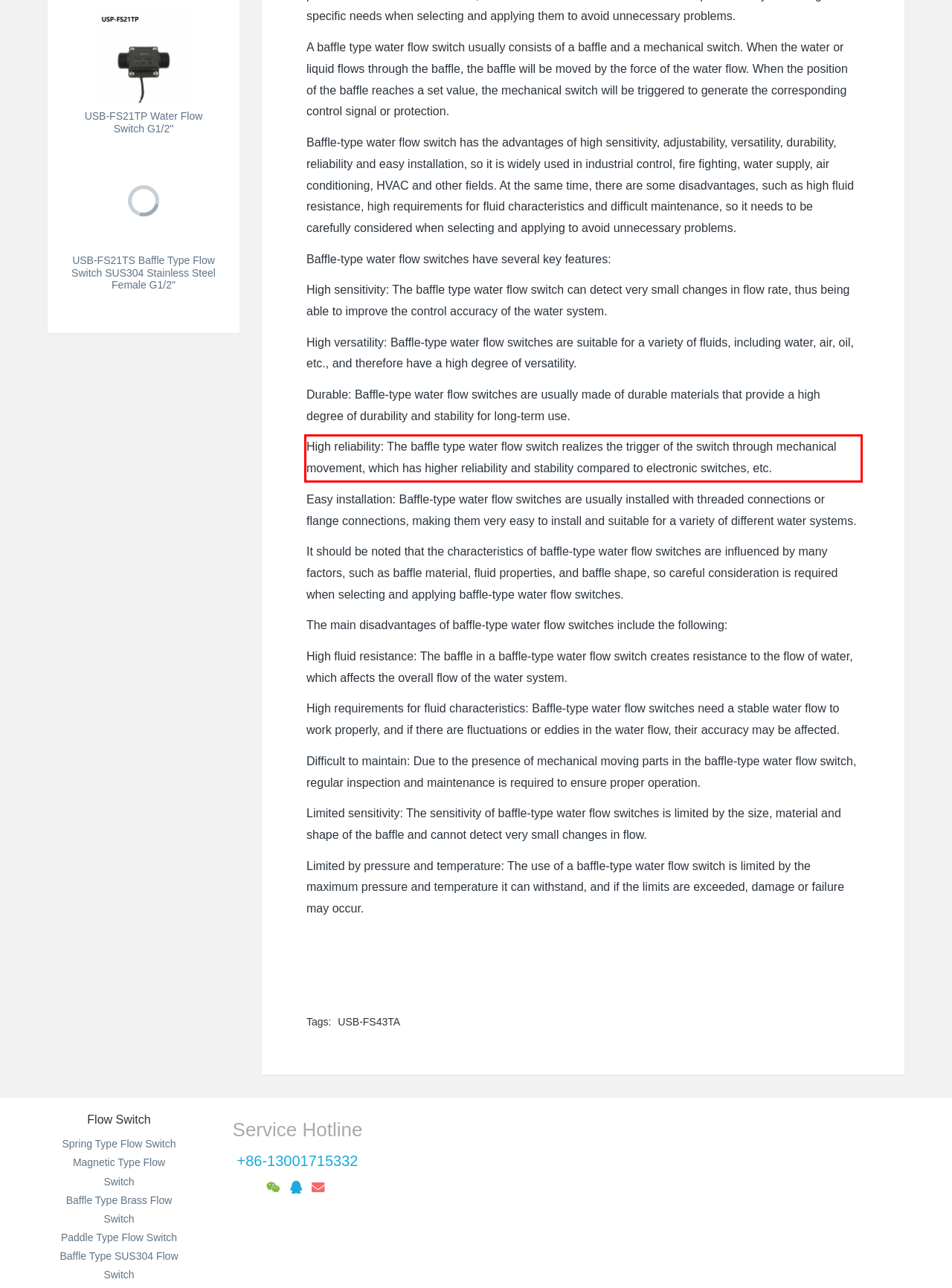You are provided with a screenshot of a webpage that includes a red bounding box. Extract and generate the text content found within the red bounding box.

High reliability: The baffle type water flow switch realizes the trigger of the switch through mechanical movement, which has higher reliability and stability compared to electronic switches, etc.